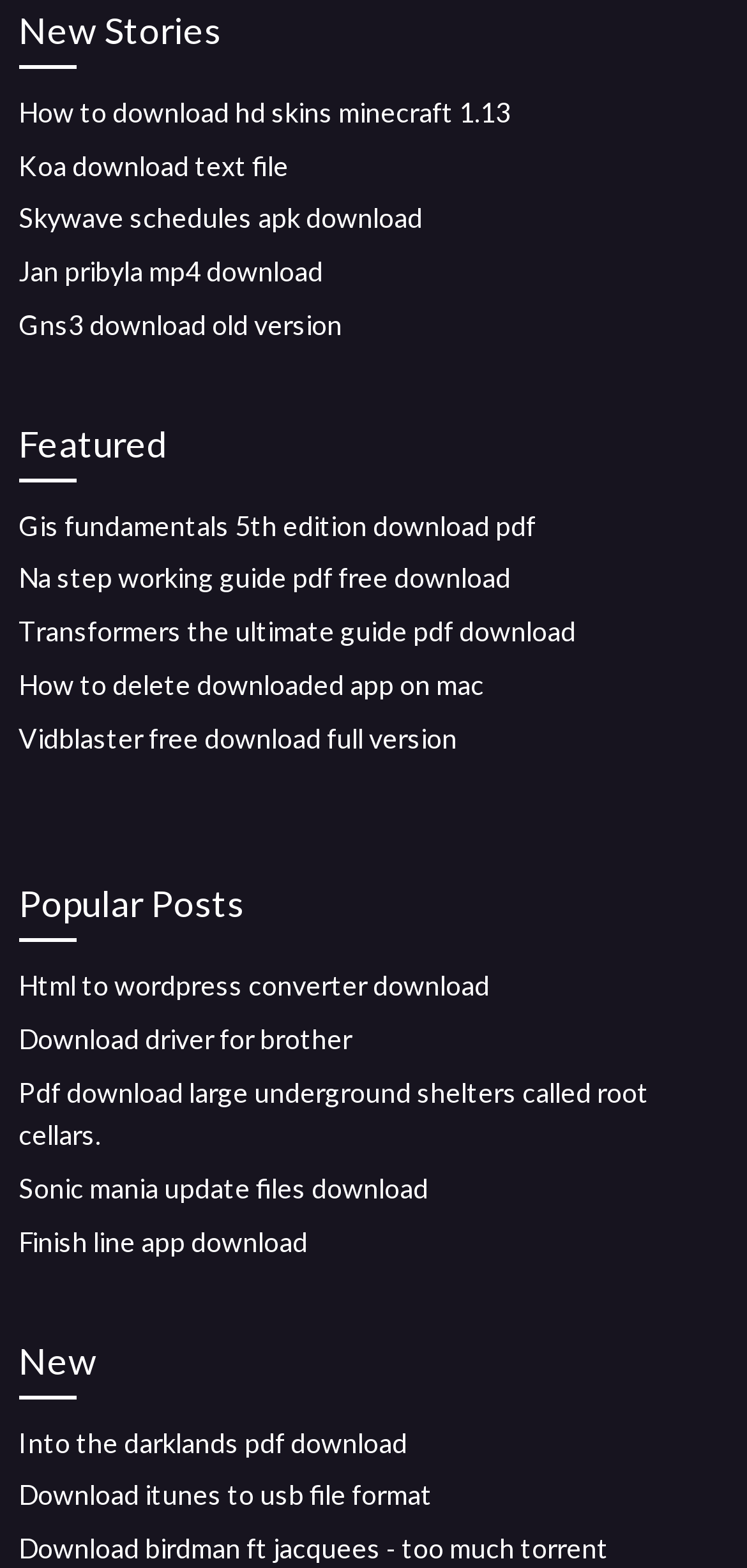Locate the bounding box coordinates of the item that should be clicked to fulfill the instruction: "View 'Gis fundamentals 5th edition download pdf'".

[0.025, 0.324, 0.717, 0.345]